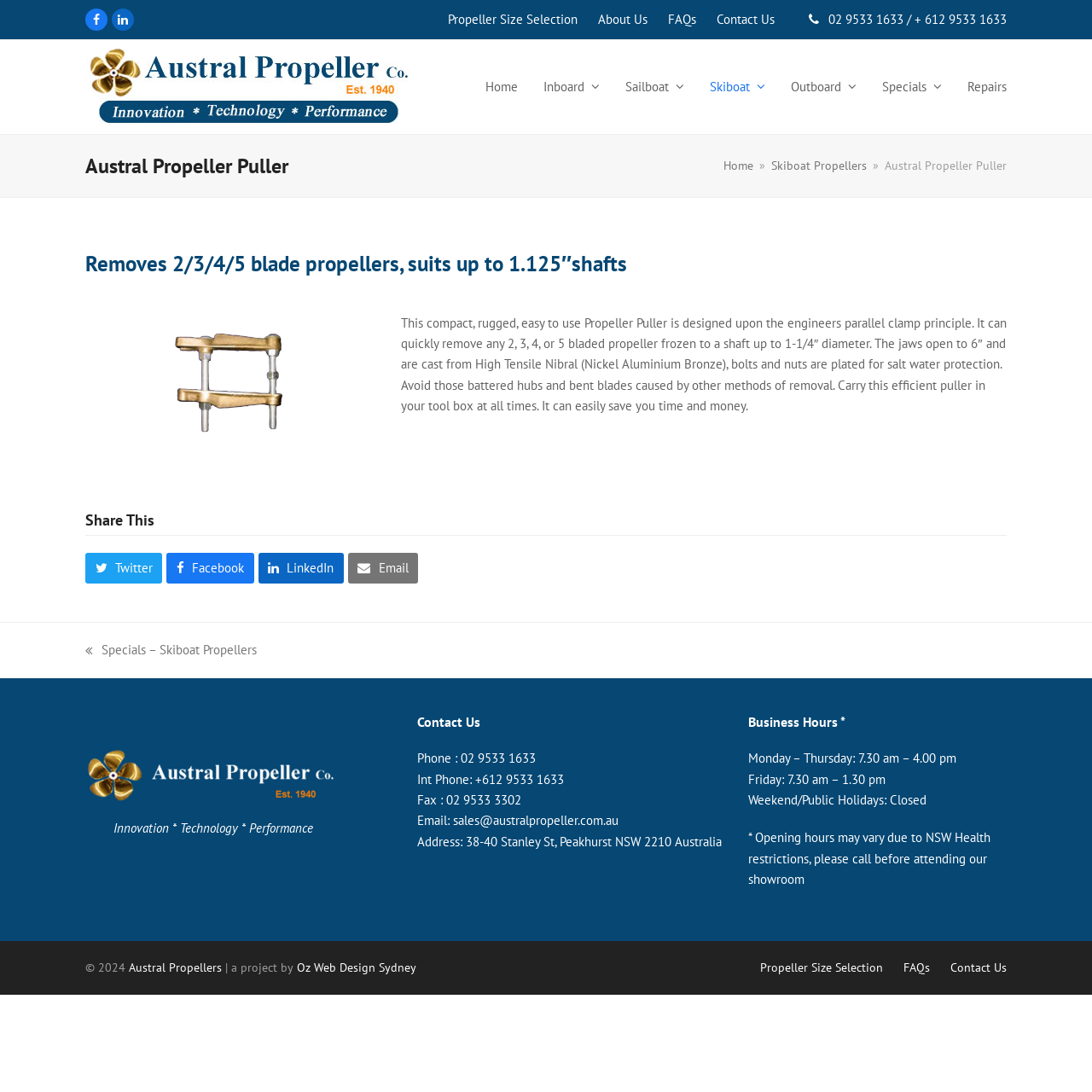Give an extensive and precise description of the webpage.

This webpage is about Austral Propeller Puller, a product designed to remove 2, 3, 4, or 5 bladed propellers frozen to a shaft up to 1-1/4″ diameter. 

At the top of the page, there are social media links to Facebook, LinkedIn, and a navigation menu with links to Propeller Size Selection, About Us, FAQs, and Contact Us. 

Below the navigation menu, there is a logo of Austral Propellers with a link to the company's website. 

The main content of the page is divided into two sections. The left section has a heading "Austral Propeller Puller" and a navigation menu showing the current location of the page. 

The right section has a heading that describes the product, followed by an image of the propeller puller. Below the image, there is a detailed description of the product, its features, and its benefits. 

Further down the page, there are social media sharing buttons and a link to the previous post. 

At the bottom of the page, there is a footer section with contact information, including phone numbers, fax, email, and address. There is also a section showing the business hours of the company. 

Finally, there is a copyright notice and a link to the website of the company that designed the webpage.